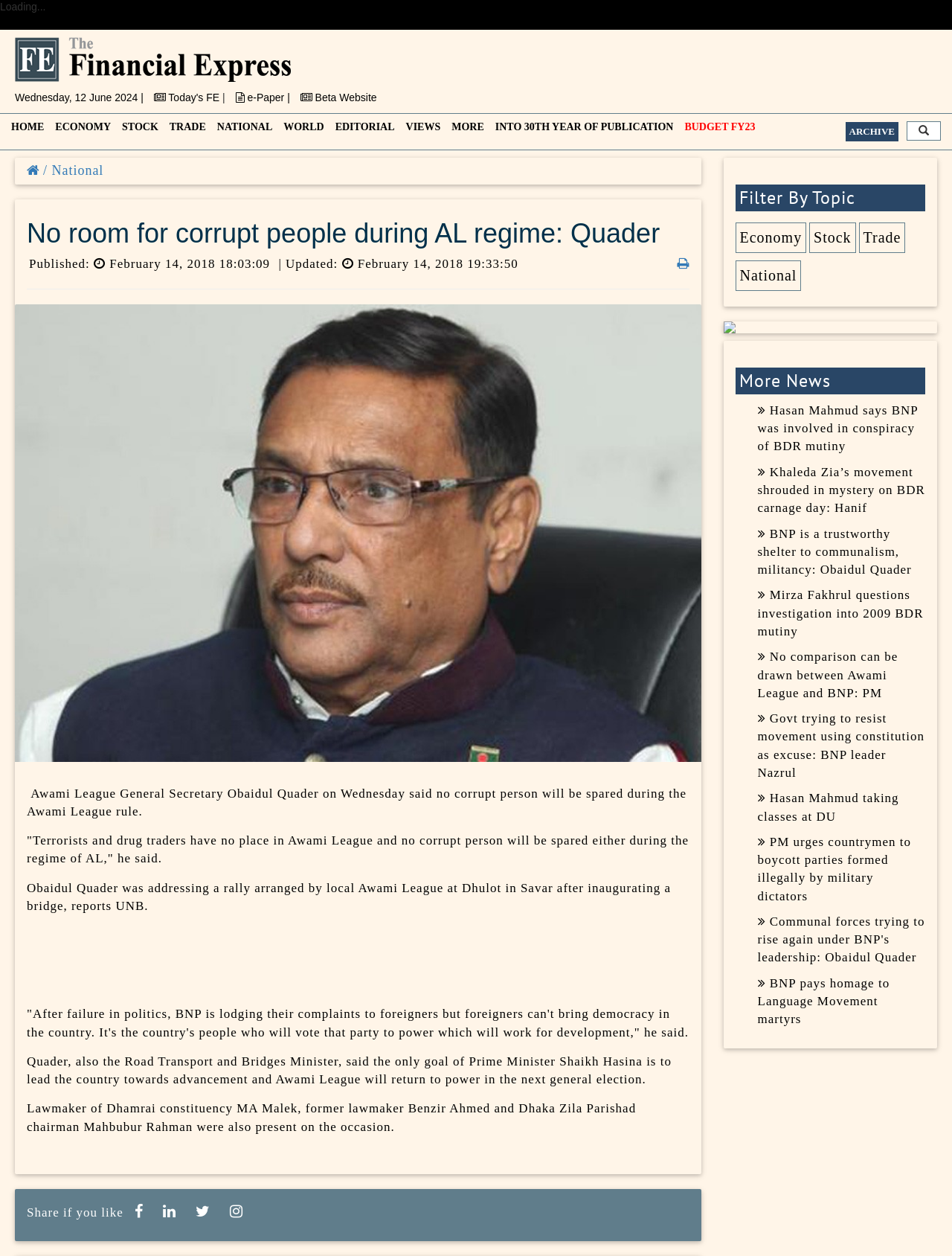Generate a thorough explanation of the webpage's elements.

This webpage appears to be a news article from The Financial Express, a financial newspaper. At the top of the page, there is a header section with links to various sections of the website, including "Today's FE", "e-Paper", and "Beta Website". Below this, there is a horizontal navigation menu with links to different categories such as "ECONOMY", "STOCK", "TRADE", and "NATIONAL".

The main content of the page is an article titled "No room for corrupt people during AL regime: Quader". The article is accompanied by an image related to the story. The text of the article is divided into several paragraphs, with the first paragraph summarizing the main point of the article. The article quotes Awami League General Secretary Obaidul Quader as saying that no corrupt person will be spared during the Awami League rule.

Below the article, there is a section with links to related news stories, titled "More News". This section contains several links to other news articles, with titles such as "Hasan Mahmud says BNP was involved in conspiracy of BDR mutiny" and "Communal forces trying to rise again under BNP's leadership: Obaidul Quader".

On the right side of the page, there is a section with a heading "Filter By Topic", which contains links to different topics such as "Economy", "Stock", and "National". Below this, there is a section with a heading "More News", which contains more links to news articles.

At the bottom of the page, there are social media sharing links and a "Share if you like" button.